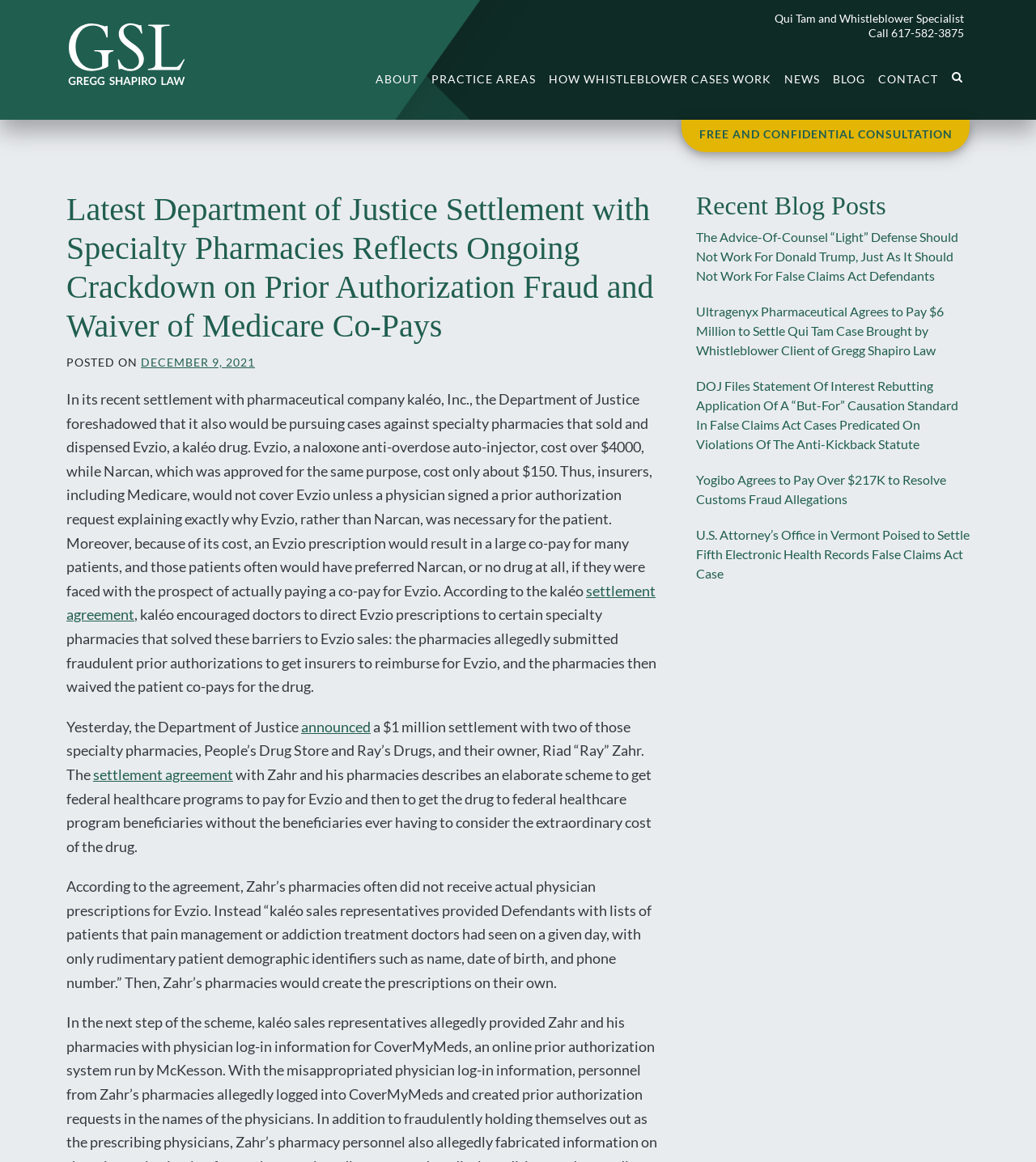Please find the bounding box coordinates of the element that you should click to achieve the following instruction: "Navigate to ABOUT page". The coordinates should be presented as four float numbers between 0 and 1: [left, top, right, bottom].

[0.356, 0.055, 0.41, 0.081]